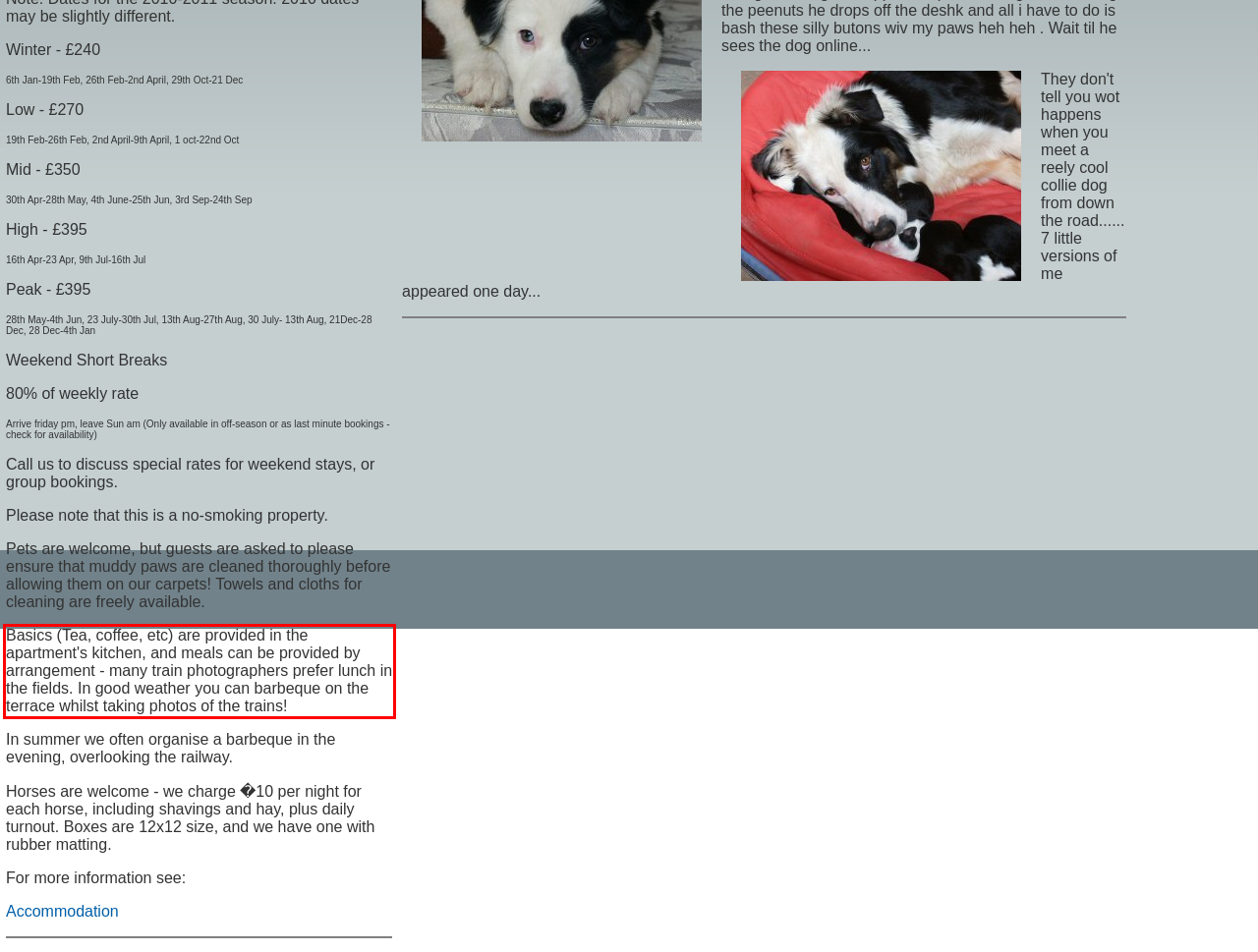Using the provided webpage screenshot, identify and read the text within the red rectangle bounding box.

Basics (Tea, coffee, etc) are provided in the apartment's kitchen, and meals can be provided by arrangement - many train photographers prefer lunch in the fields. In good weather you can barbeque on the terrace whilst taking photos of the trains!